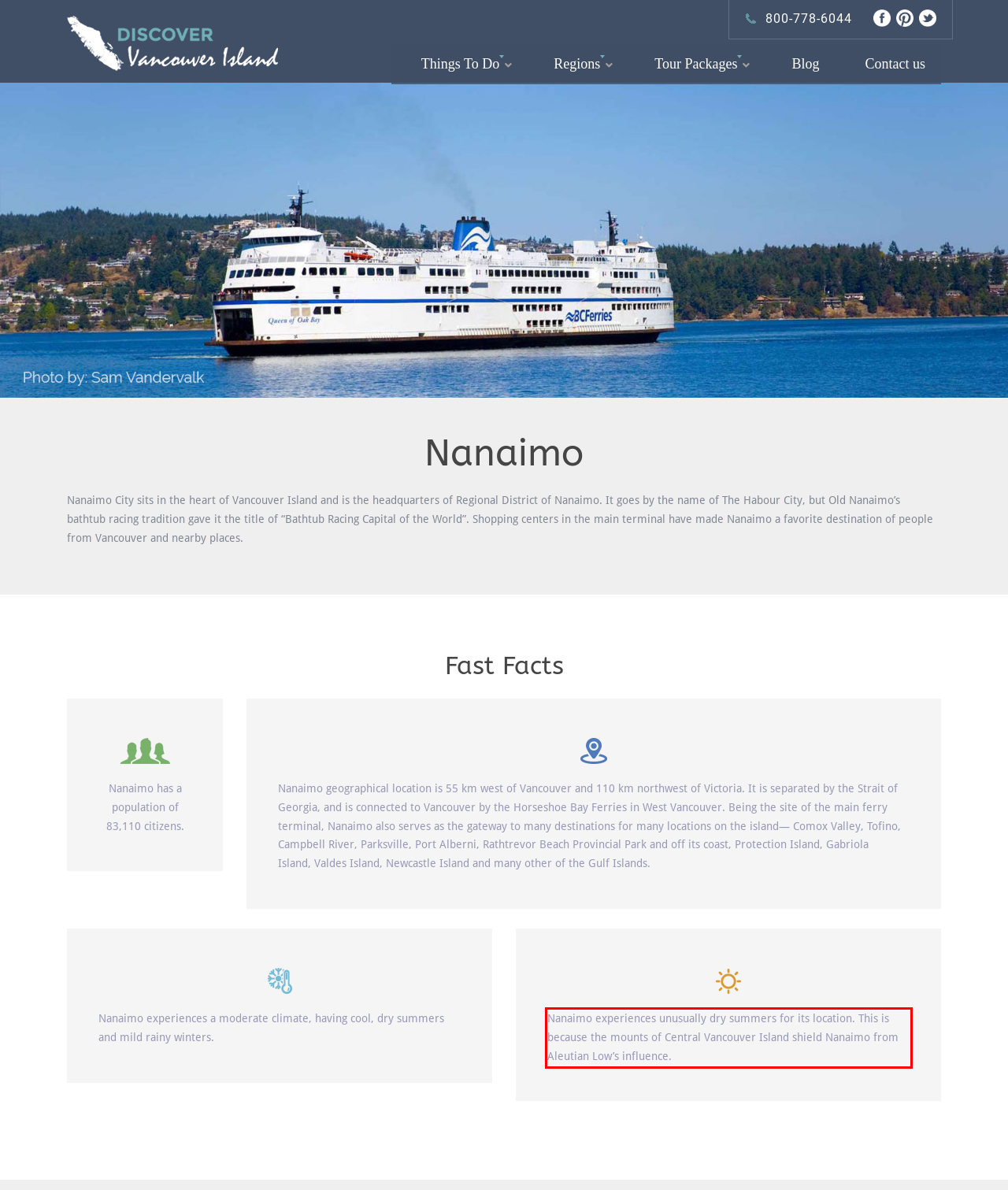Within the provided webpage screenshot, find the red rectangle bounding box and perform OCR to obtain the text content.

Nanaimo experiences unusually dry summers for its location. This is because the mounts of Central Vancouver Island shield Nanaimo from Aleutian Low’s influence.